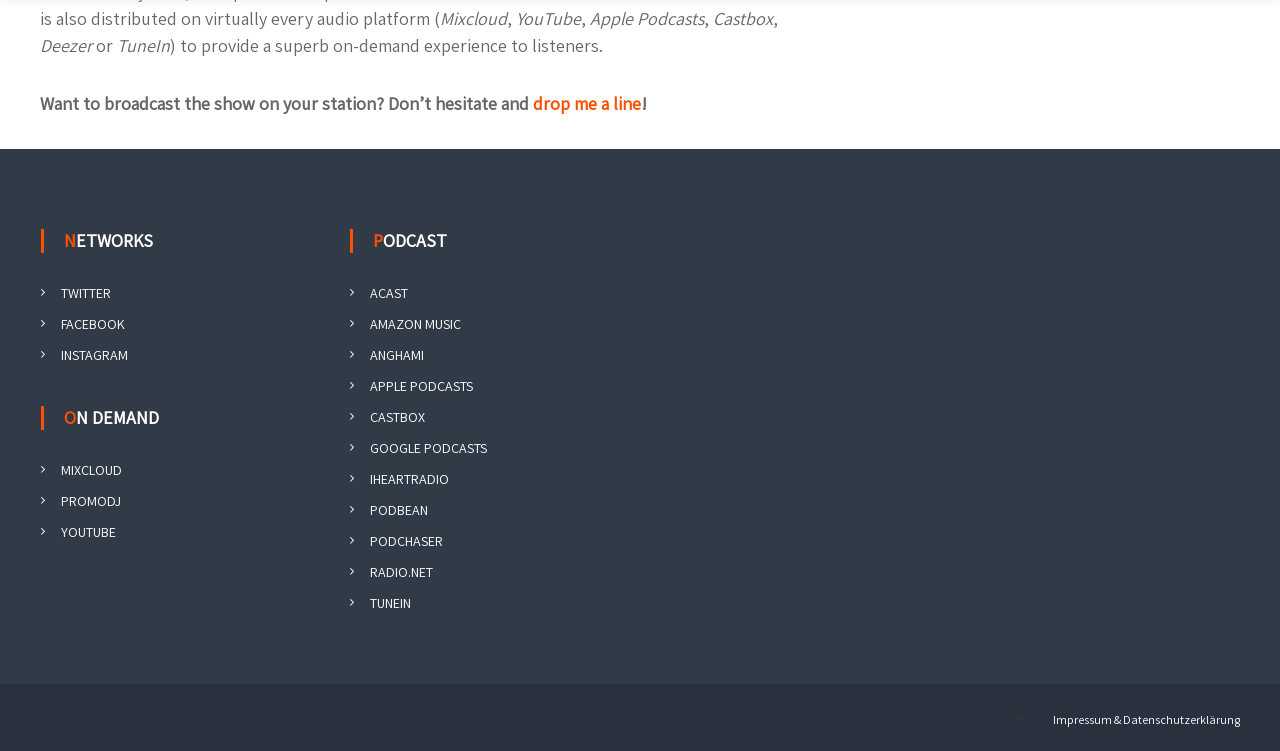Please identify the bounding box coordinates of the element's region that I should click in order to complete the following instruction: "Click on the 'drop me a line' link". The bounding box coordinates consist of four float numbers between 0 and 1, i.e., [left, top, right, bottom].

[0.416, 0.123, 0.501, 0.154]